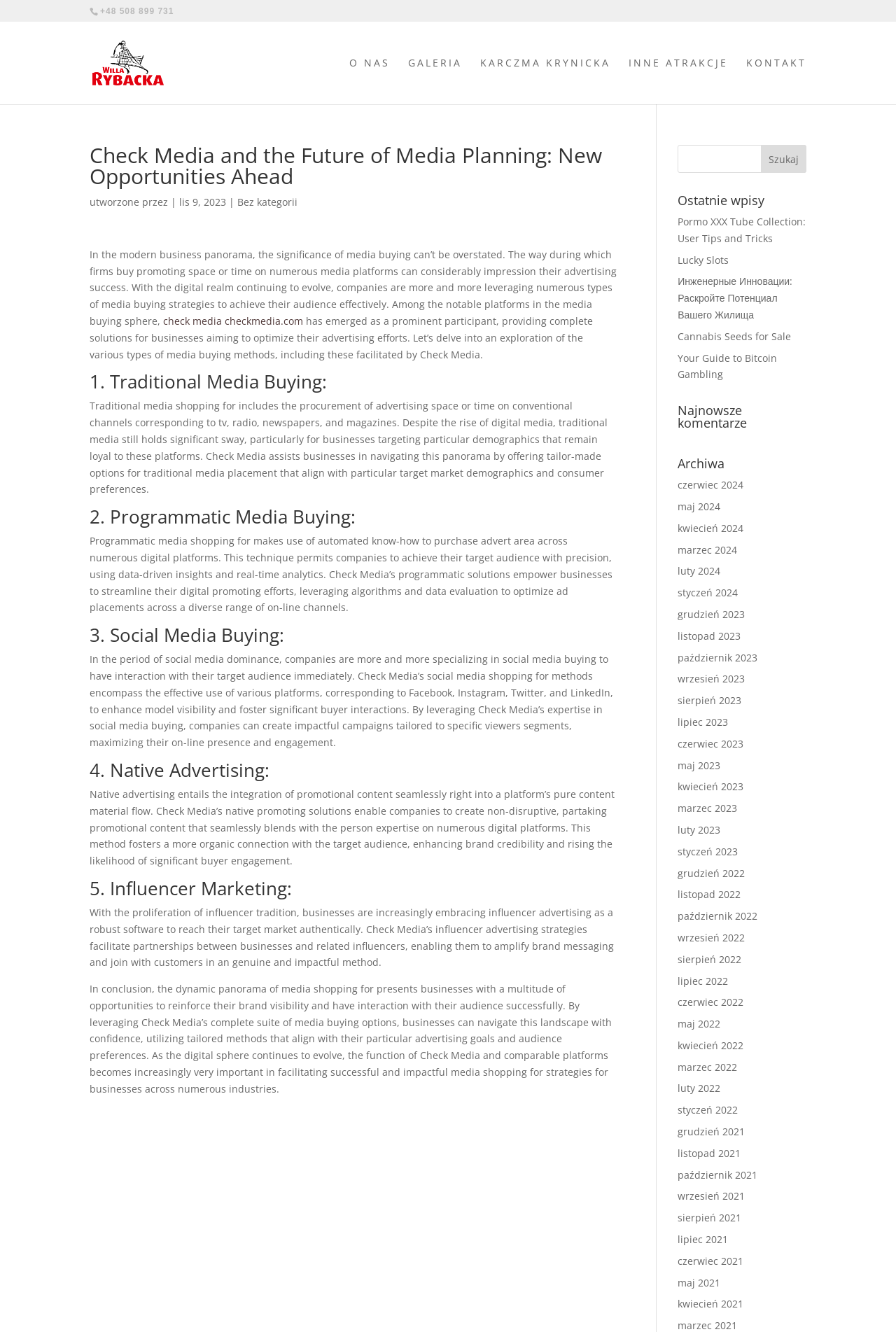Extract the primary heading text from the webpage.

Check Media and the Future of Media Planning: New Opportunities Ahead